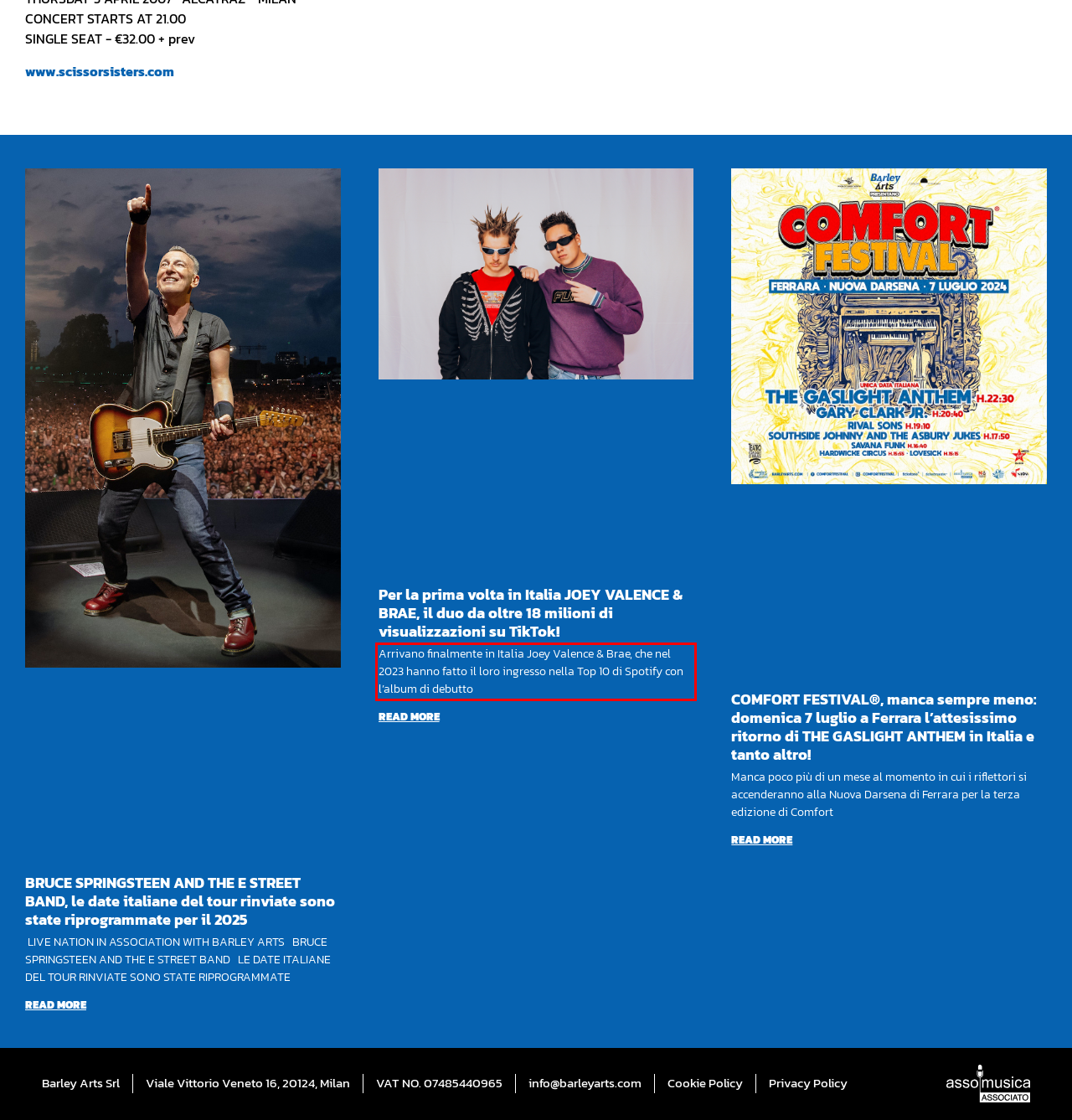Within the screenshot of the webpage, there is a red rectangle. Please recognize and generate the text content inside this red bounding box.

Arrivano finalmente in Italia Joey Valence & Brae, che nel 2023 hanno fatto il loro ingresso nella Top 10 di Spotify con l’album di debutto